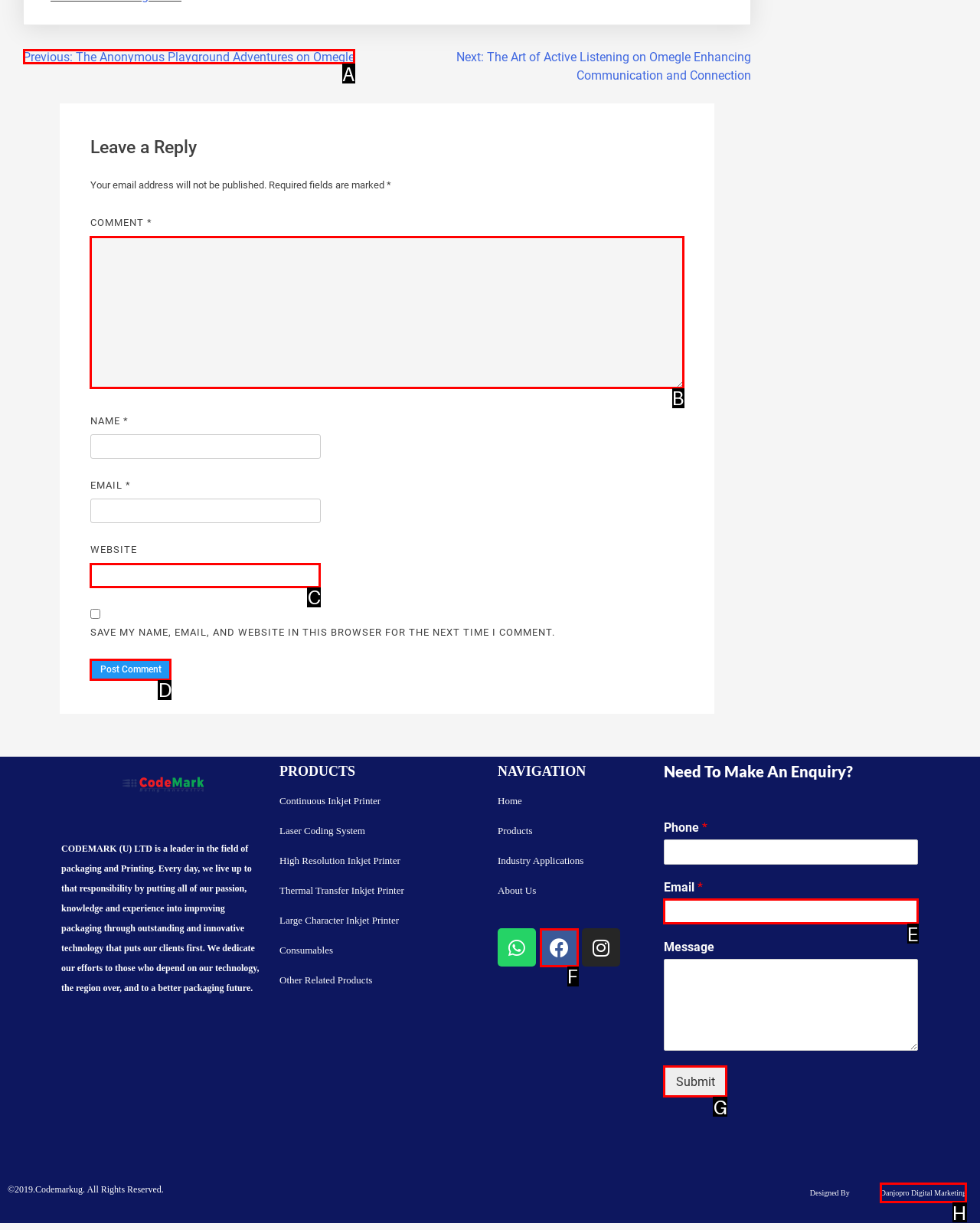Identify the HTML element to select in order to accomplish the following task: Enter a comment
Reply with the letter of the chosen option from the given choices directly.

B